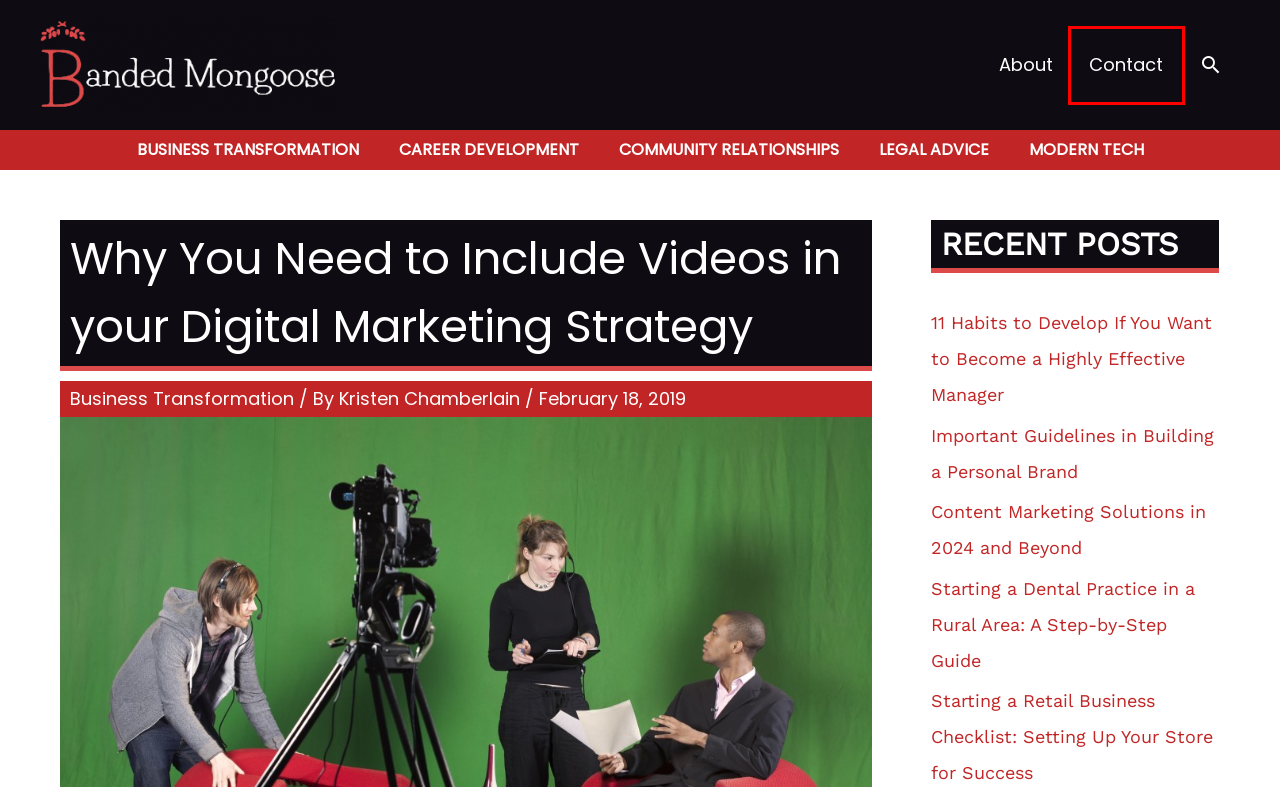Assess the screenshot of a webpage with a red bounding box and determine which webpage description most accurately matches the new page after clicking the element within the red box. Here are the options:
A. Home Archives - Banded Mongoose
B. Legal Advice Archives - Banded Mongoose
C. 11 Habits to Develop If You Want to Become a Highly Effective Manager - Banded Mongoose
D. Contact Us | Banded Mongoose
E. Starting a Retail Business Checklist: Setting Up Your Store for Success
F. Content Marketing Solutions in 2024 and Beyond - Banded Mongoose
G. Bridging Business & People: Making Informed Decisions
H. Career Development Archives - Banded Mongoose

D